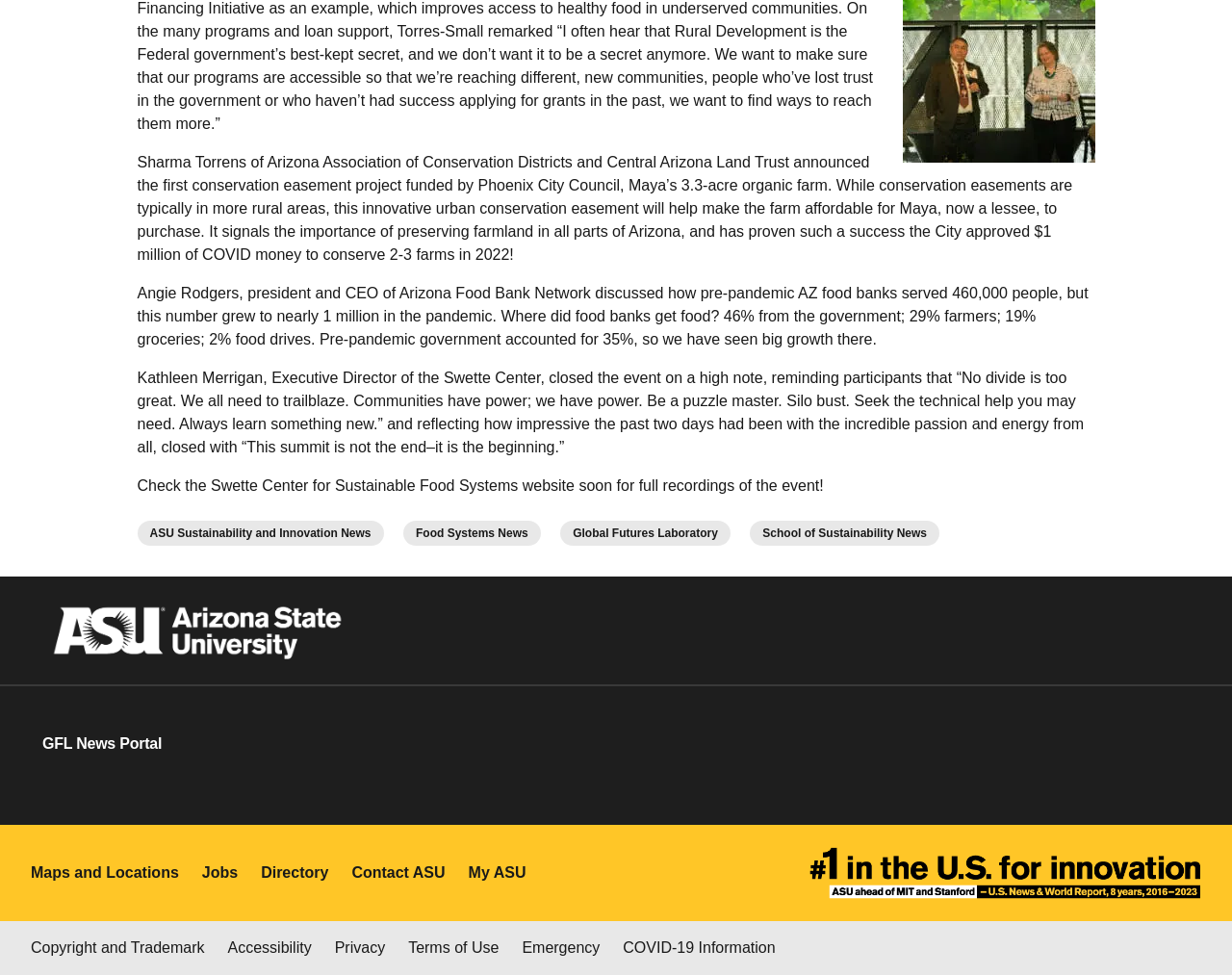What is the purpose of the conservation easement project?
Using the image, provide a concise answer in one word or a short phrase.

To make the farm affordable